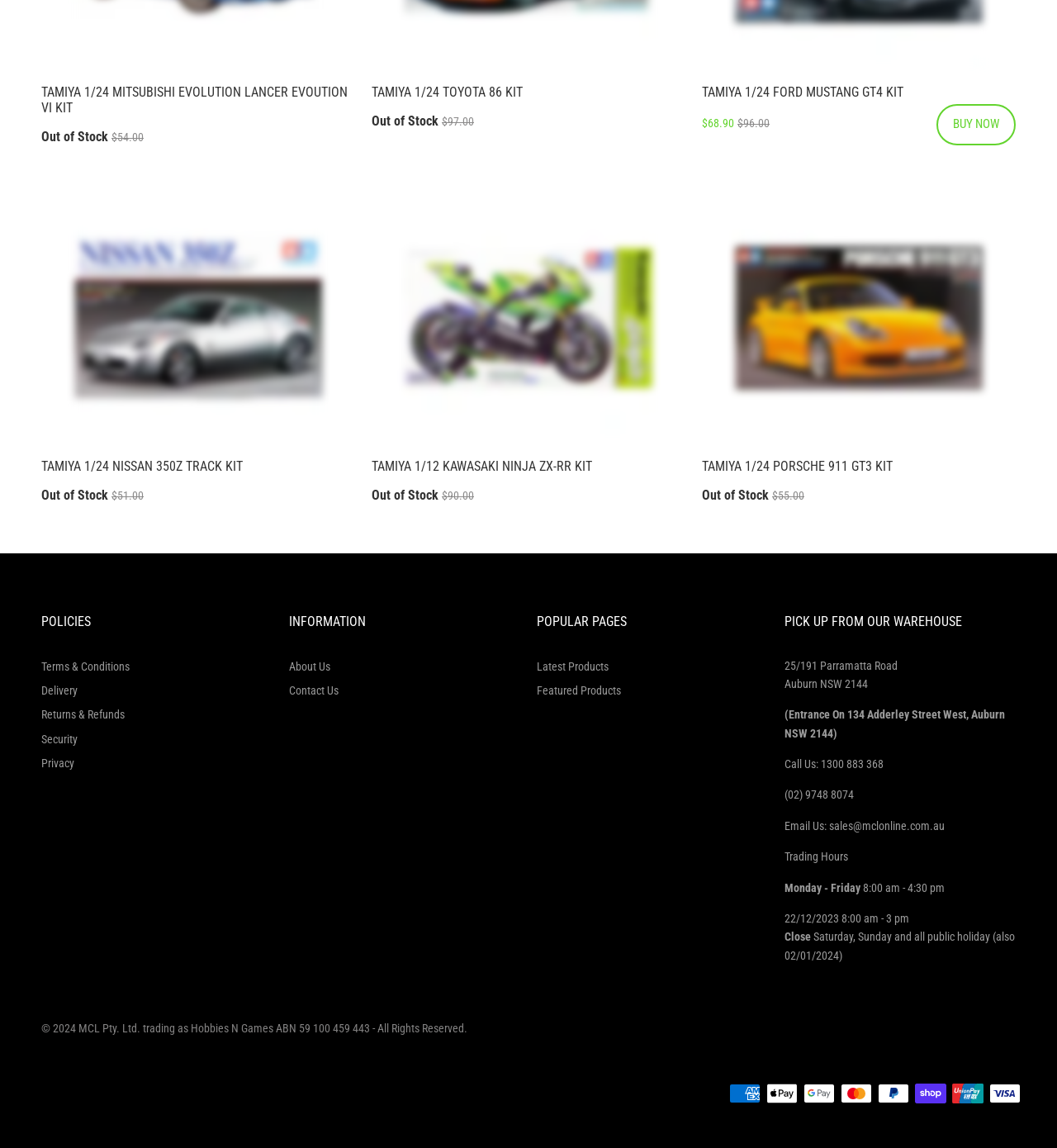Locate the bounding box coordinates of the element's region that should be clicked to carry out the following instruction: "Buy Tamiya 1/24 Nissan 350Z Track Kit". The coordinates need to be four float numbers between 0 and 1, i.e., [left, top, right, bottom].

[0.886, 0.091, 0.961, 0.126]